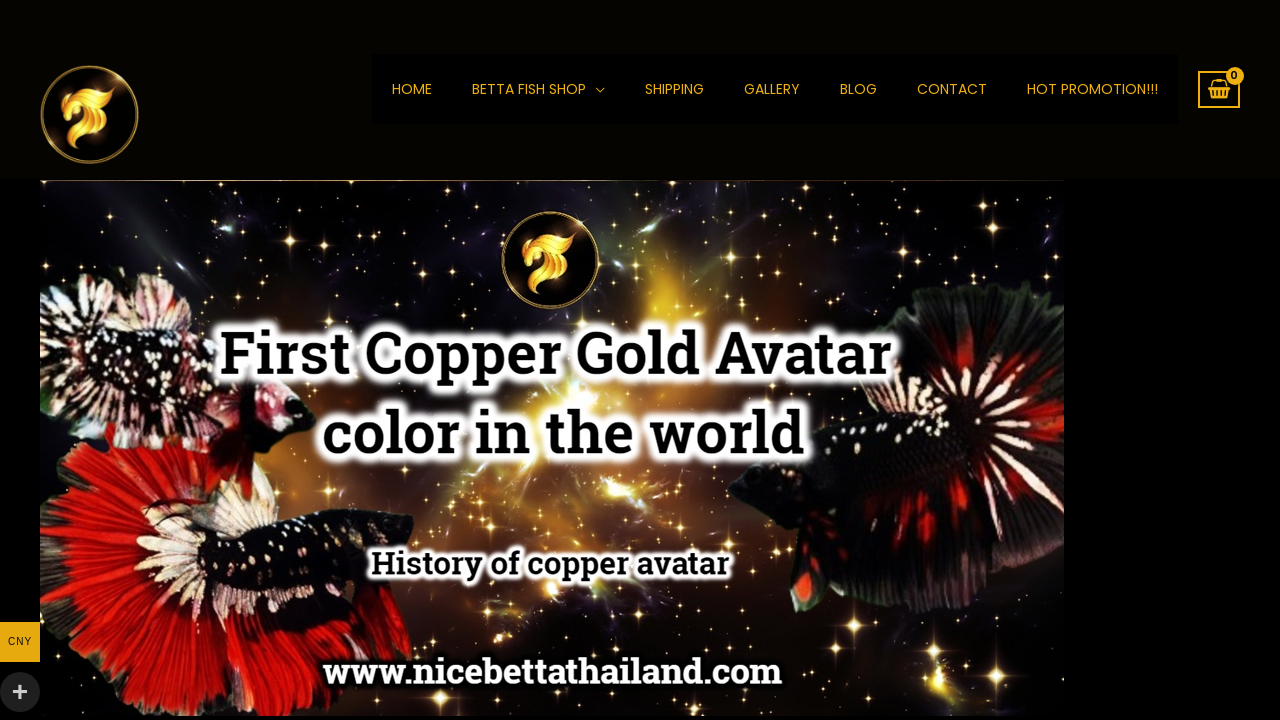Can you give a comprehensive explanation to the question given the content of the image?
What is the current state of the shopping cart?

The current state of the shopping cart can be determined by looking at the link element with the text 'View Shopping Cart, empty' at the top right corner of the webpage, which indicates that the shopping cart is currently empty.